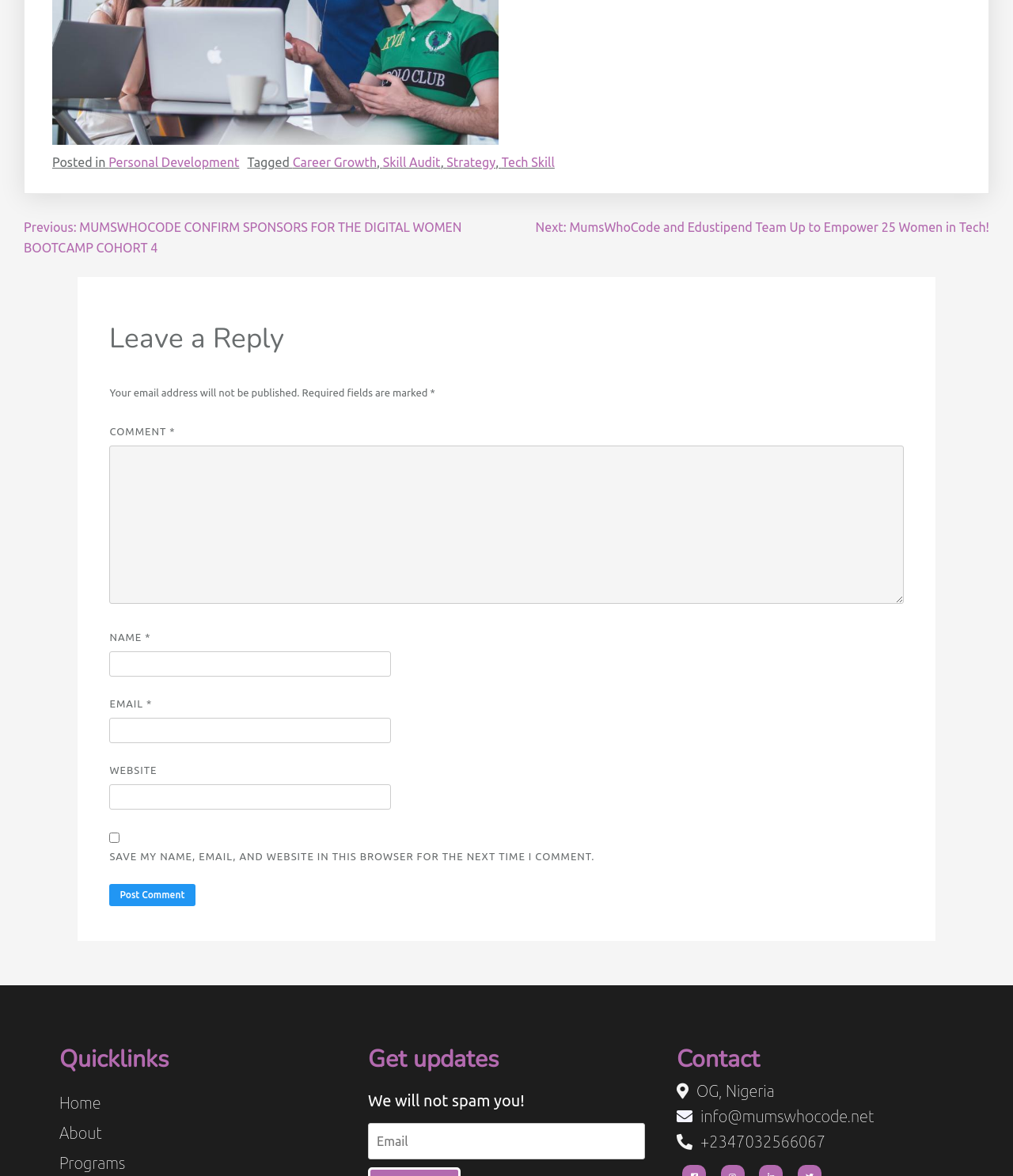Locate the bounding box coordinates of the area you need to click to fulfill this instruction: 'Contact via email'. The coordinates must be in the form of four float numbers ranging from 0 to 1: [left, top, right, bottom].

[0.691, 0.939, 0.863, 0.961]